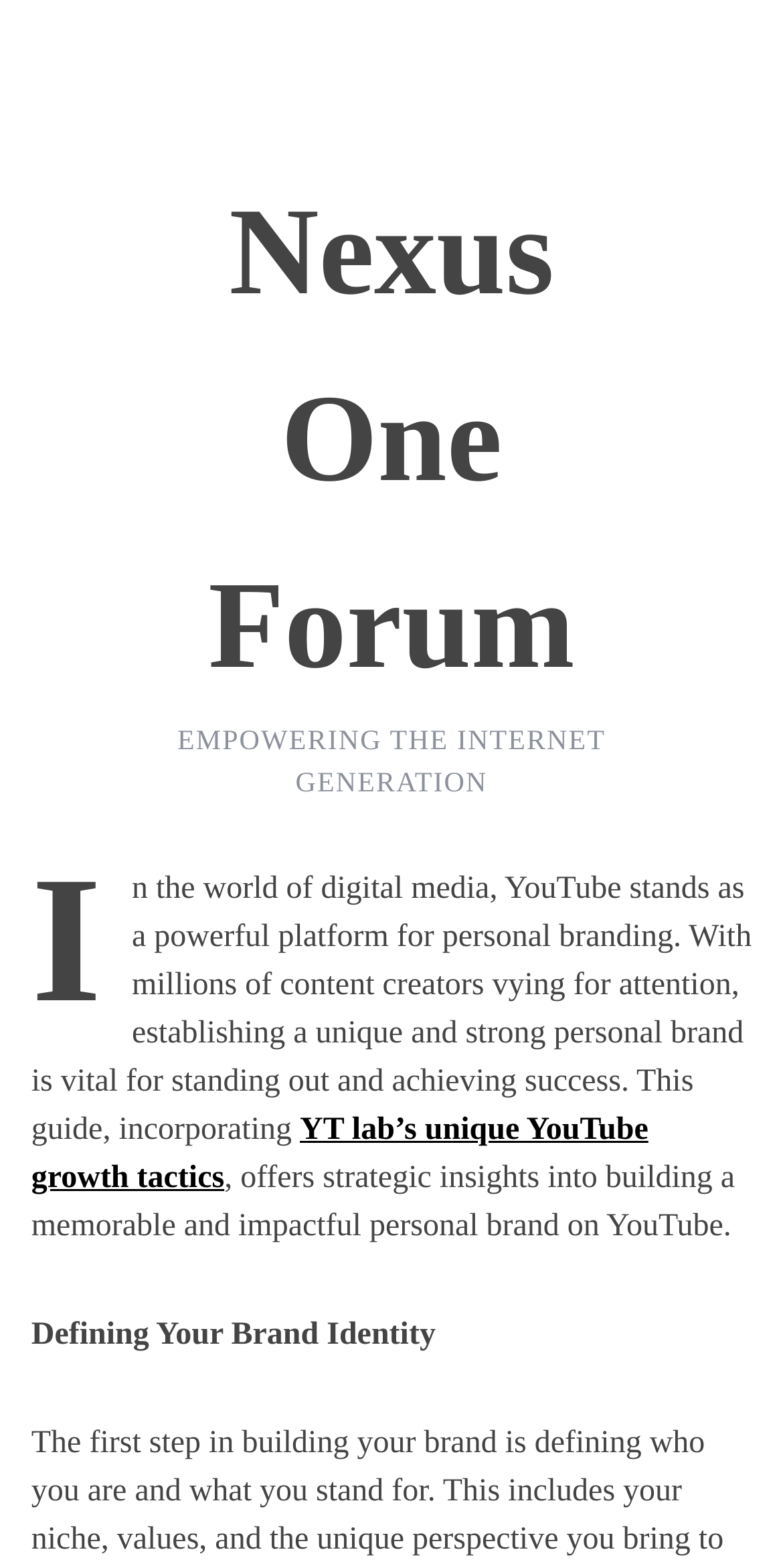What is the title or heading displayed on the webpage?

Nexus One Forum